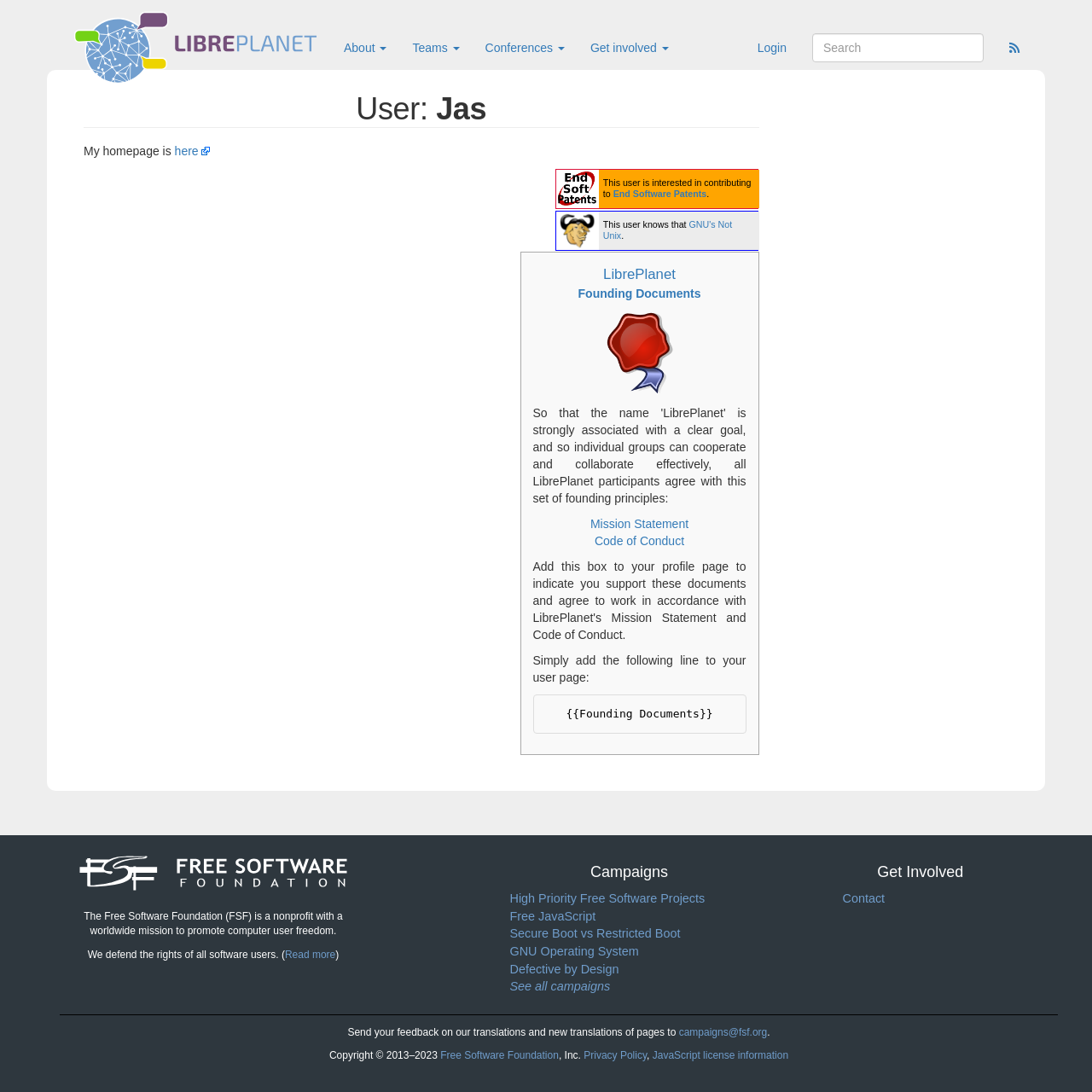Please identify the bounding box coordinates of the element's region that I should click in order to complete the following instruction: "Search LibrePlanet". The bounding box coordinates consist of four float numbers between 0 and 1, i.e., [left, top, right, bottom].

[0.744, 0.03, 0.901, 0.057]